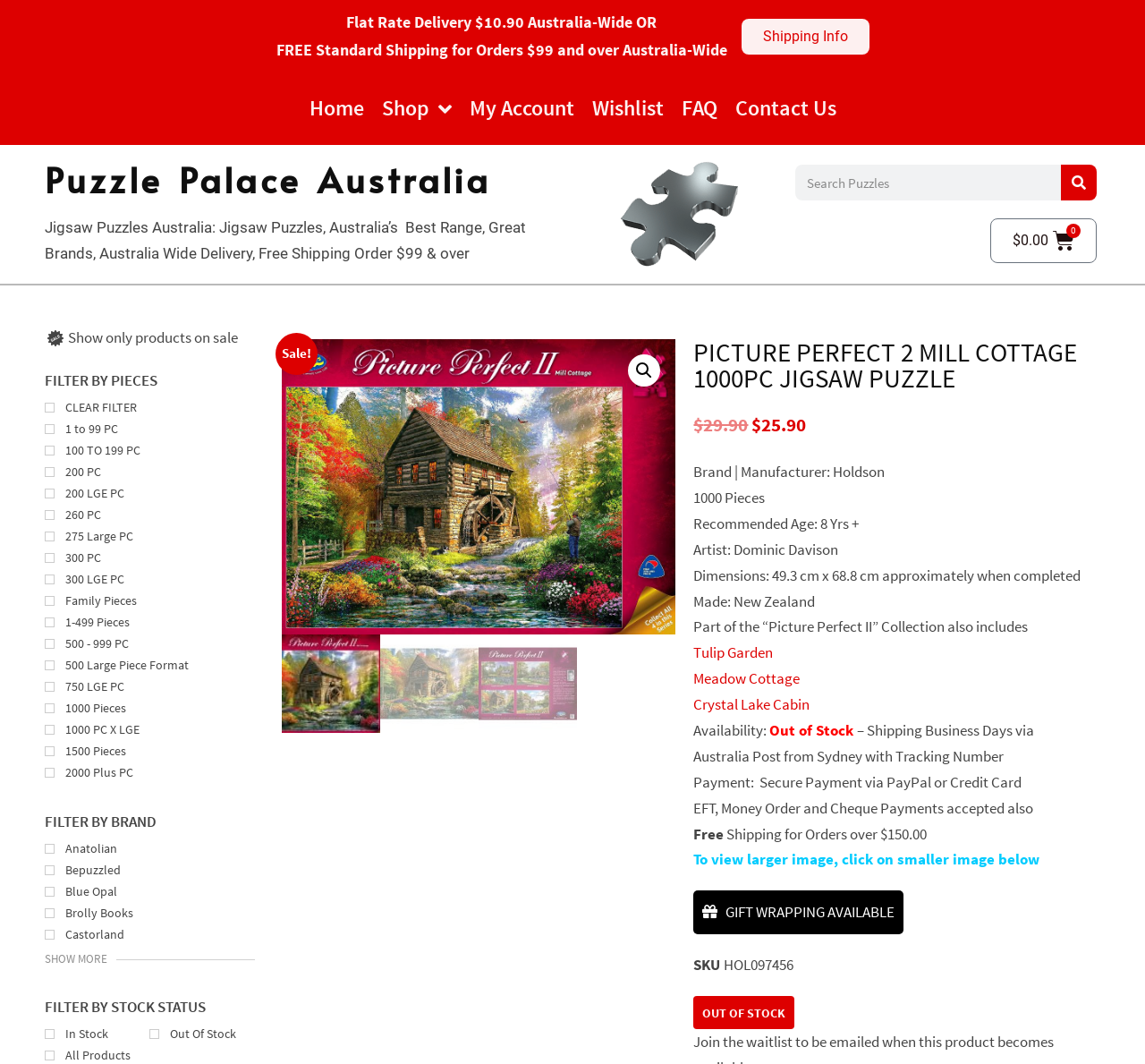Respond to the following question using a concise word or phrase: 
What is the brand of the jigsaw puzzle?

Holdson